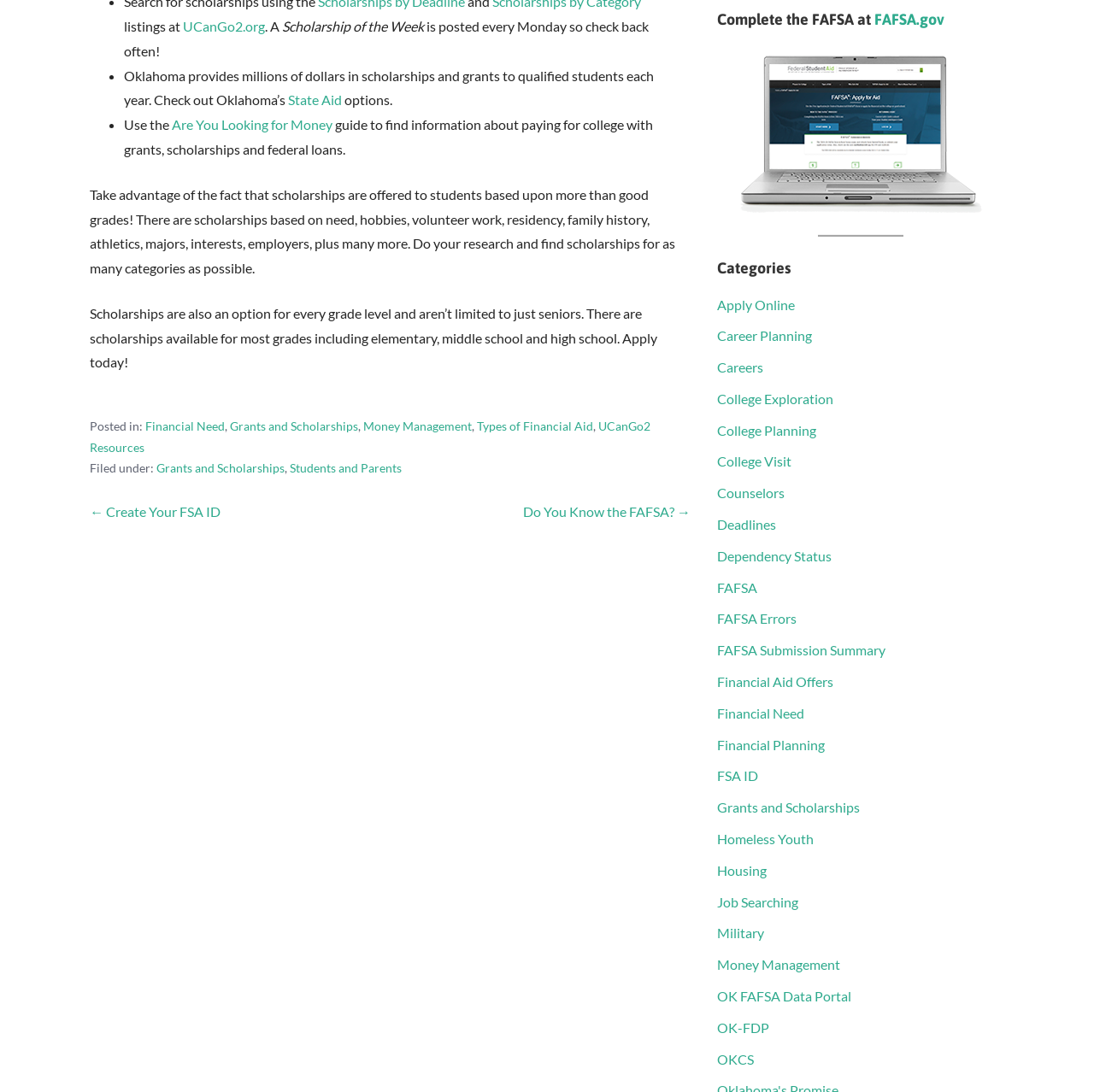Please find and report the bounding box coordinates of the element to click in order to perform the following action: "Read the 'Scholarship of the Week' information". The coordinates should be expressed as four float numbers between 0 and 1, in the format [left, top, right, bottom].

[0.258, 0.016, 0.388, 0.031]